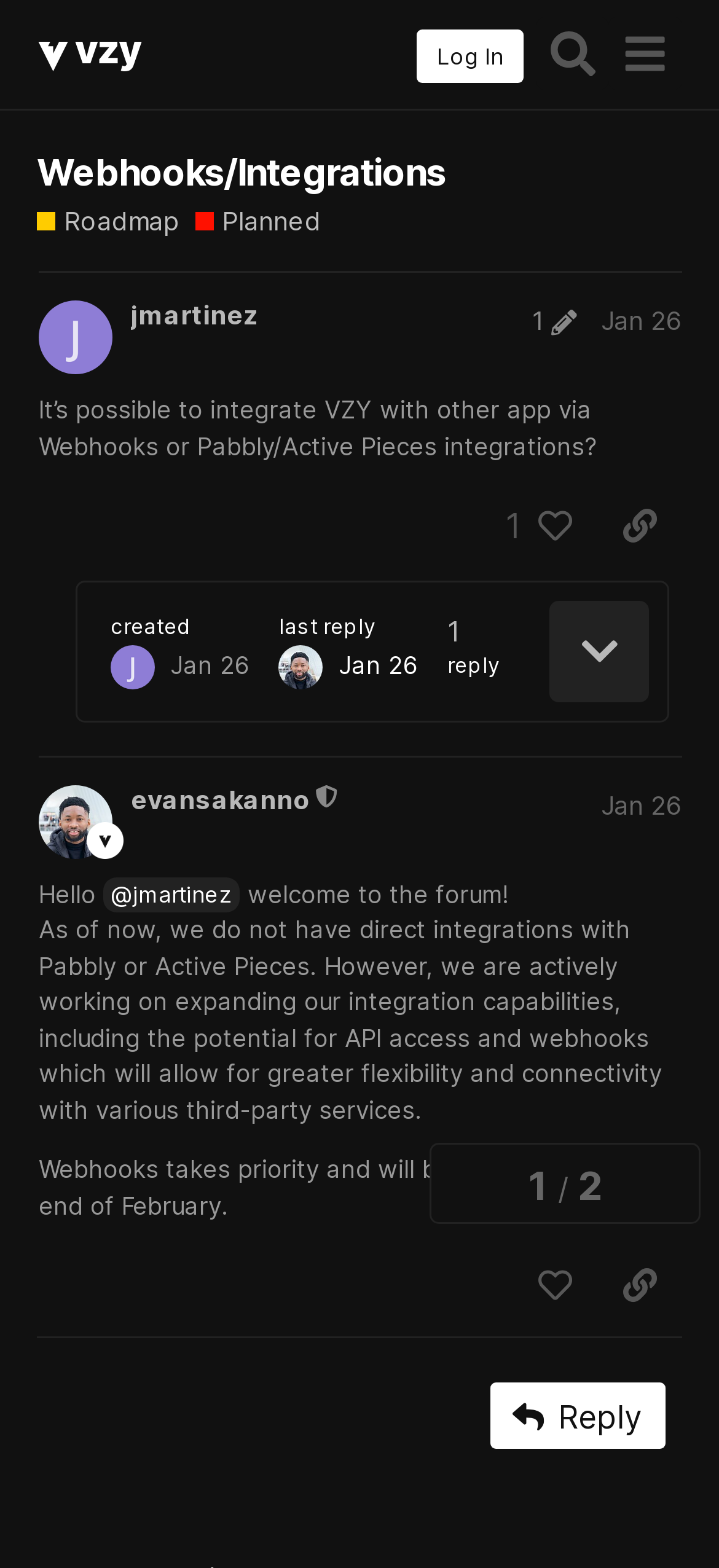Given the element description: "last reply Jan 26", predict the bounding box coordinates of the UI element it refers to, using four float numbers between 0 and 1, i.e., [left, top, right, bottom].

[0.388, 0.393, 0.581, 0.439]